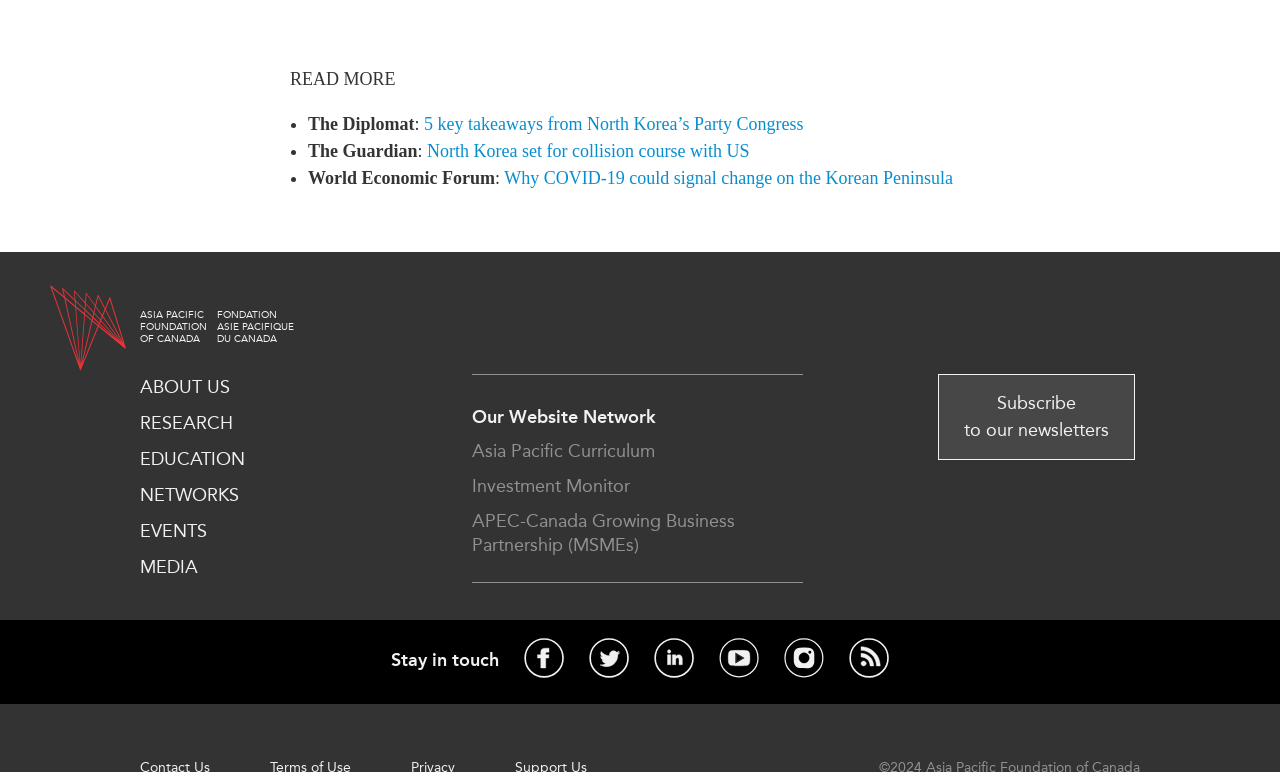Please identify the bounding box coordinates of the area I need to click to accomplish the following instruction: "Subscribe to our newsletters".

[0.733, 0.484, 0.887, 0.595]